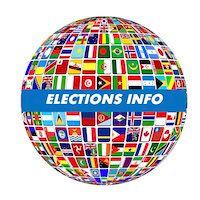What is the likely purpose of this graphic?
Provide a concise answer using a single word or phrase based on the image.

Promoting election awareness